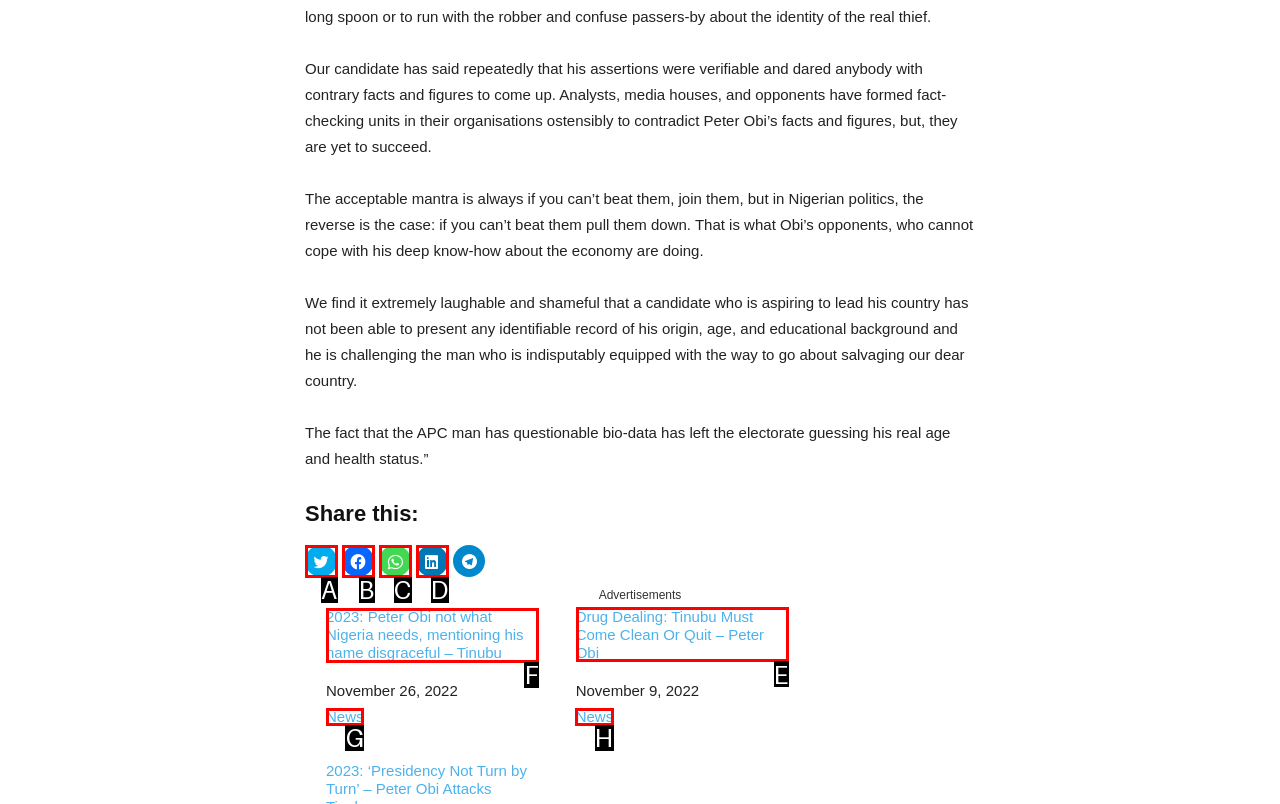From the given options, tell me which letter should be clicked to complete this task: Read more about 'Drug Dealing: Tinubu Must Come Clean Or Quit – Peter Obi'
Answer with the letter only.

E